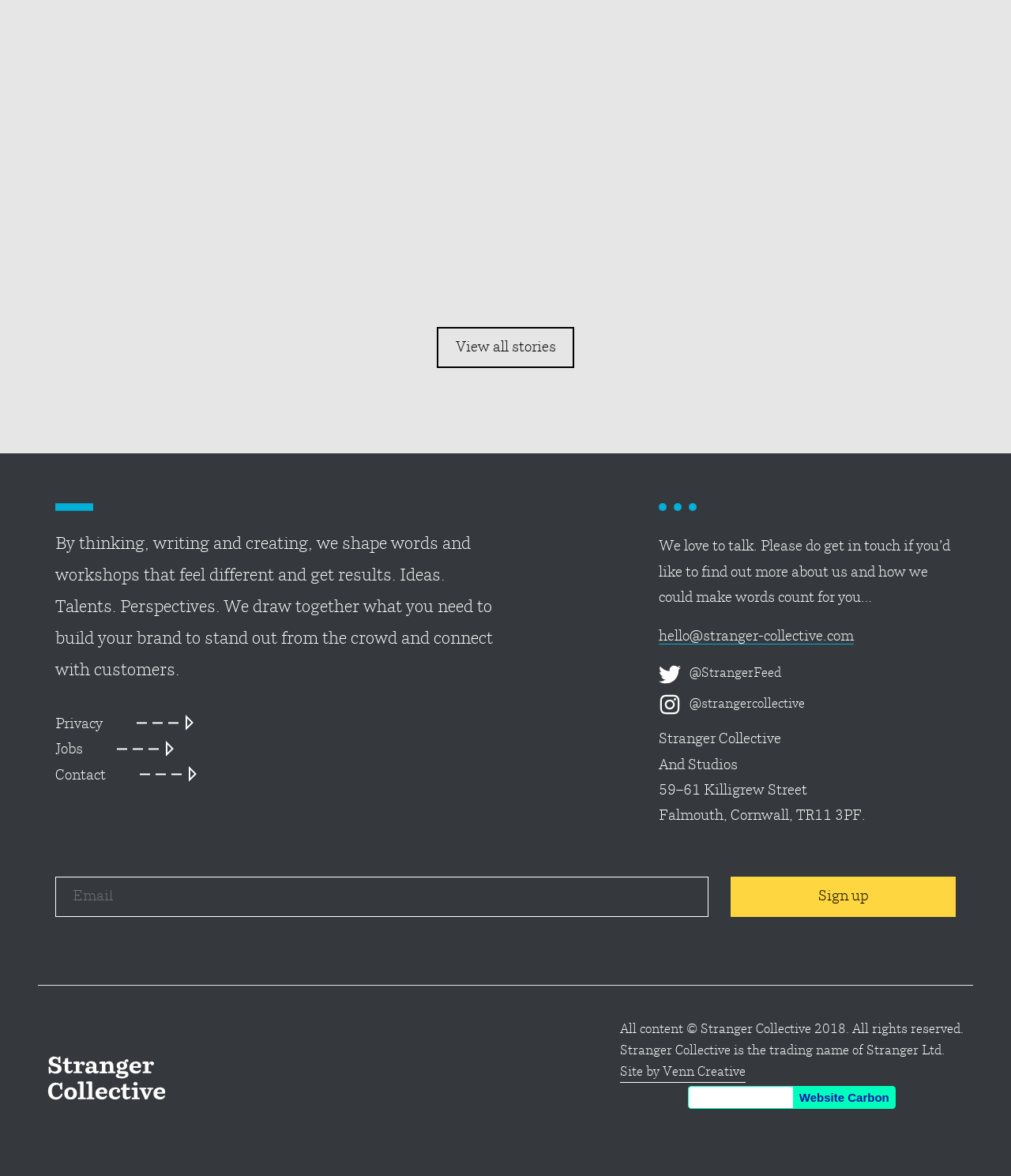Find the bounding box coordinates for the area that must be clicked to perform this action: "Enter email address".

[0.054, 0.746, 0.701, 0.78]